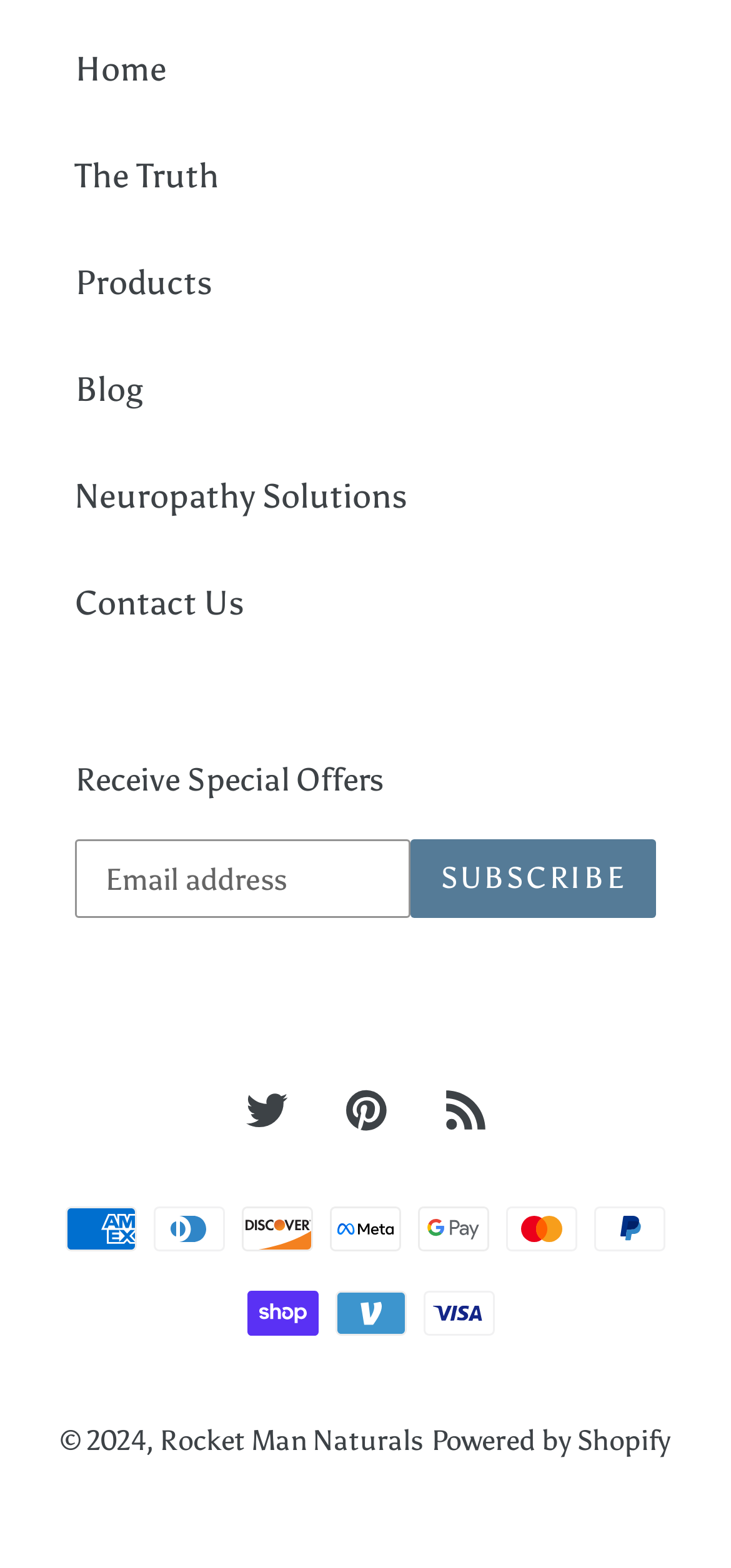Identify the bounding box coordinates for the element that needs to be clicked to fulfill this instruction: "Subscribe to the mailing list". Provide the coordinates in the format of four float numbers between 0 and 1: [left, top, right, bottom].

[0.563, 0.536, 0.897, 0.586]